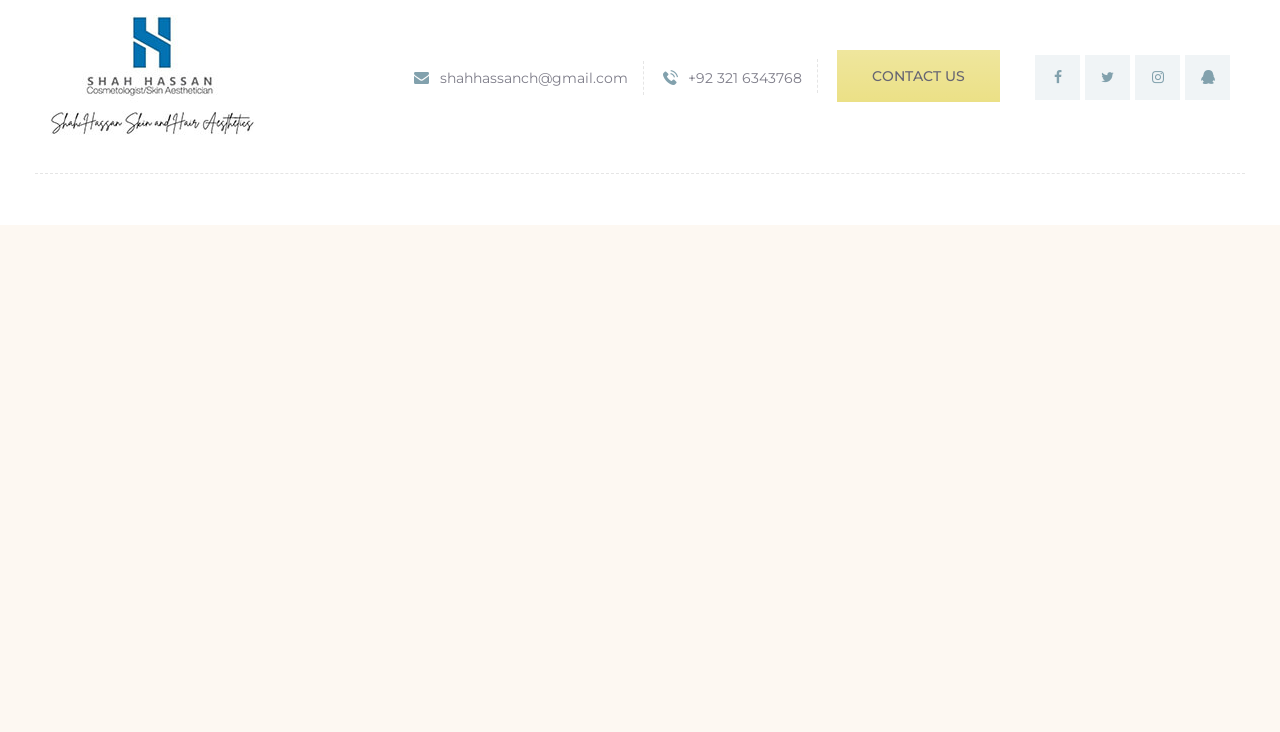Specify the bounding box coordinates of the area to click in order to execute this command: 'Click the header logo'. The coordinates should consist of four float numbers ranging from 0 to 1, and should be formatted as [left, top, right, bottom].

None